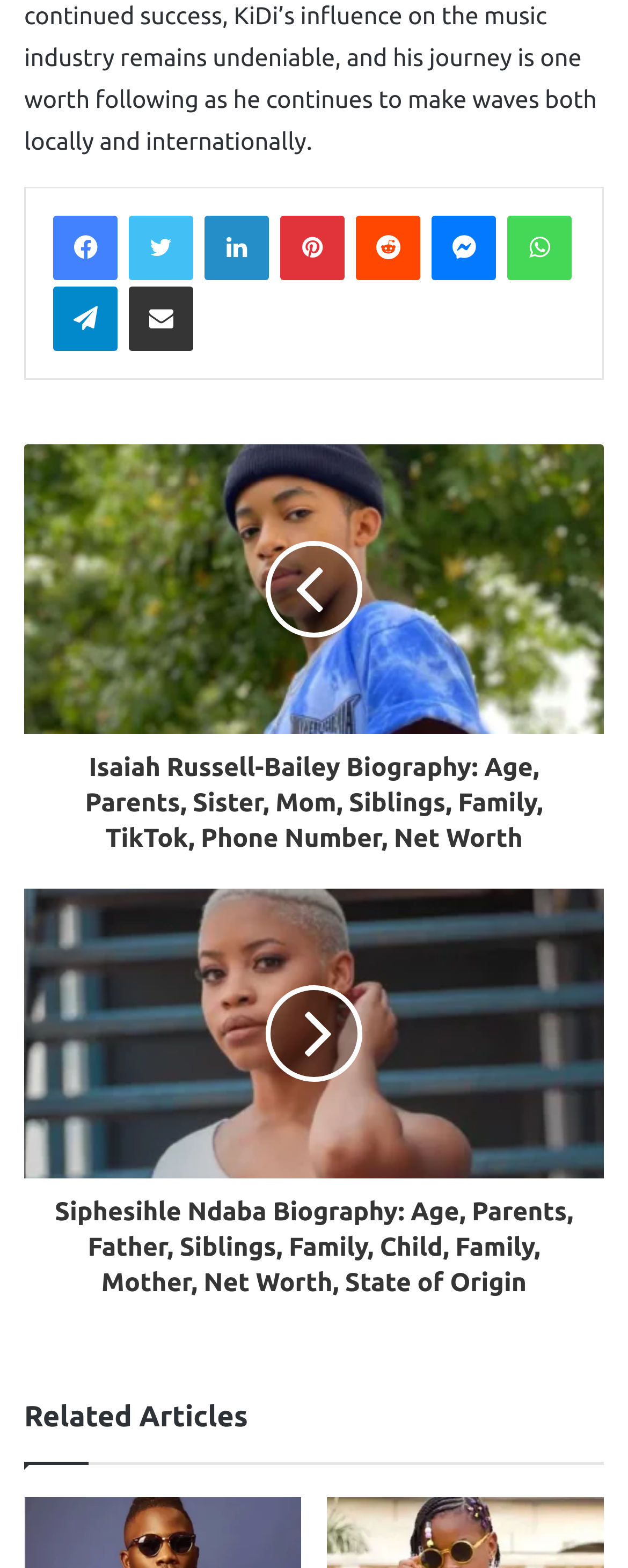Pinpoint the bounding box coordinates of the element that must be clicked to accomplish the following instruction: "Share on LinkedIn". The coordinates should be in the format of four float numbers between 0 and 1, i.e., [left, top, right, bottom].

[0.326, 0.137, 0.428, 0.178]